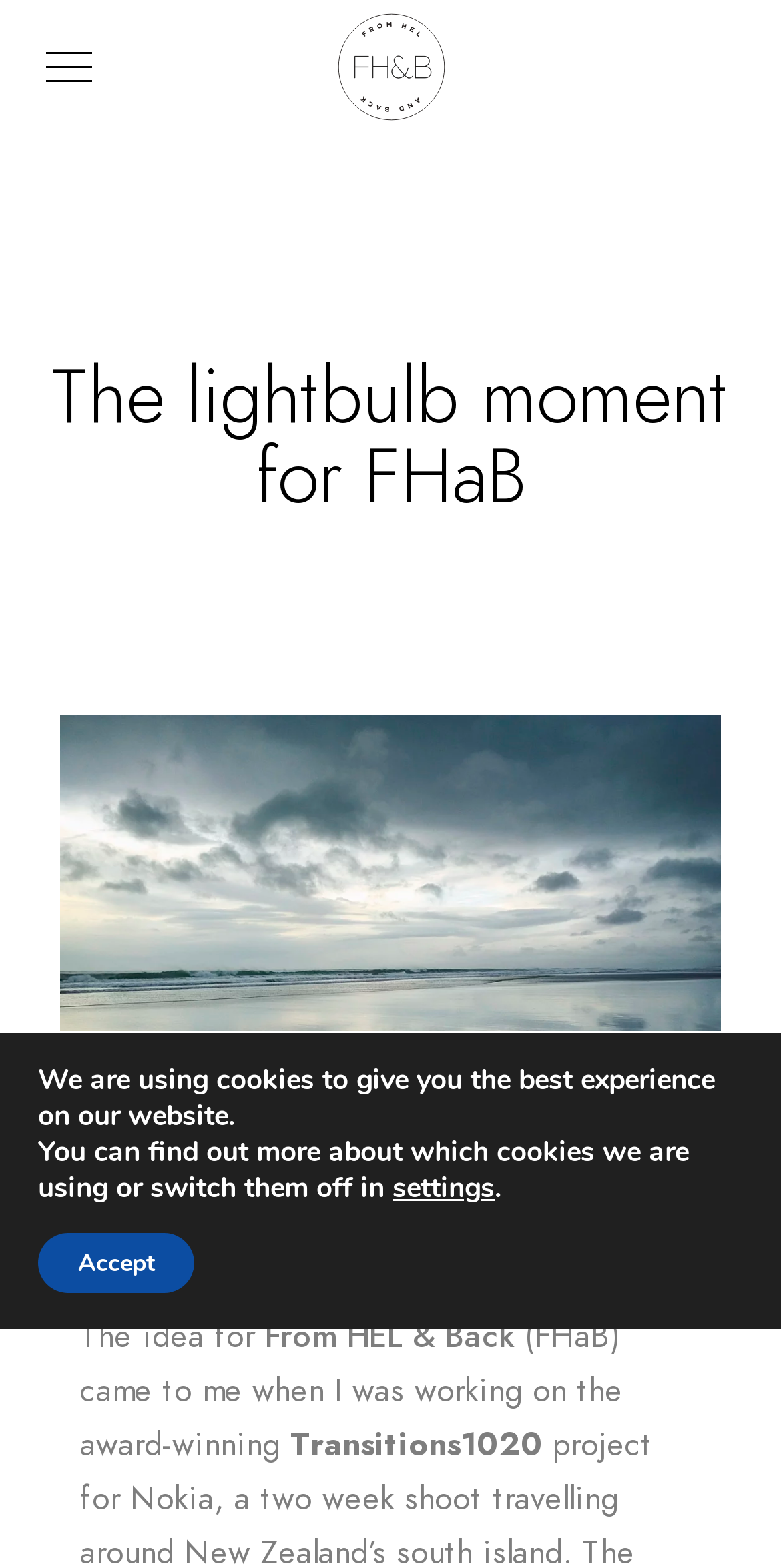Identify and provide the bounding box coordinates of the UI element described: "alt="logo"". The coordinates should be formatted as [left, top, right, bottom], with each number being a float between 0 and 1.

[0.422, 0.057, 0.578, 0.086]